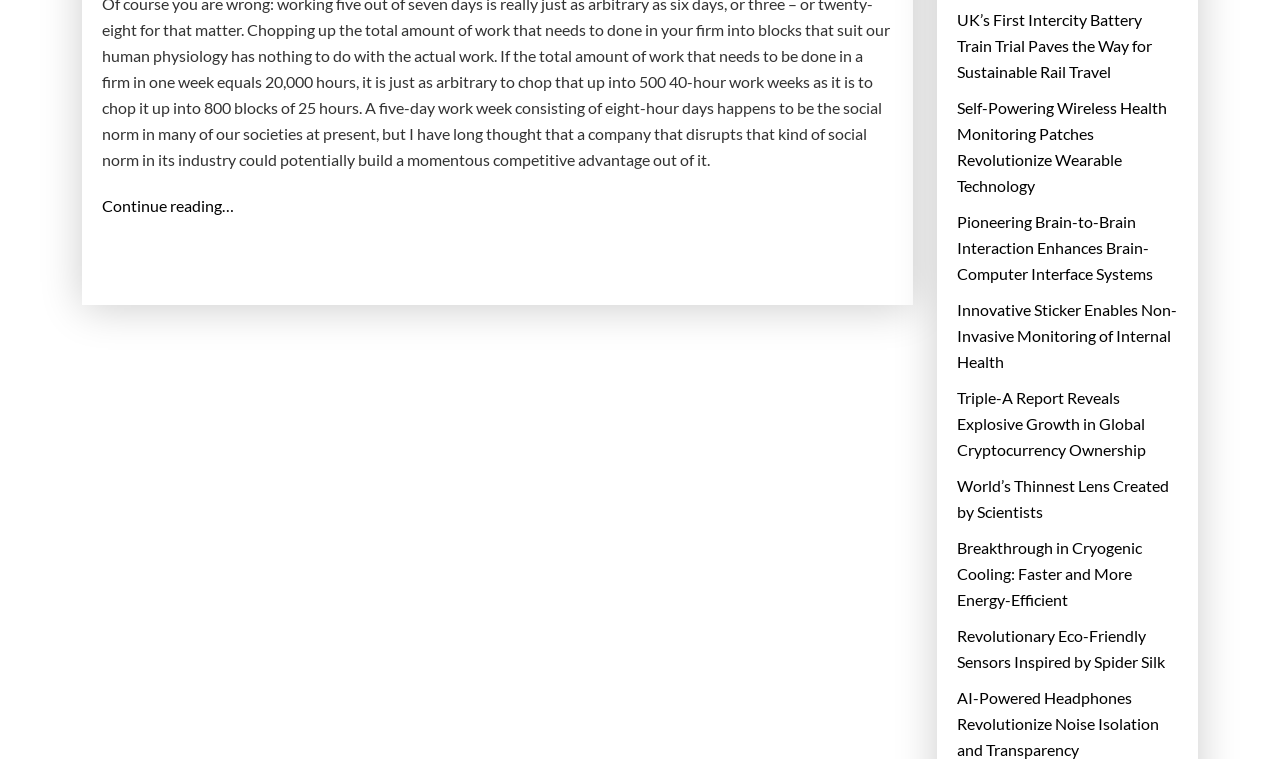Determine the bounding box coordinates for the clickable element to execute this instruction: "Learn about the UK's first intercity battery train trial". Provide the coordinates as four float numbers between 0 and 1, i.e., [left, top, right, bottom].

[0.748, 0.009, 0.92, 0.111]